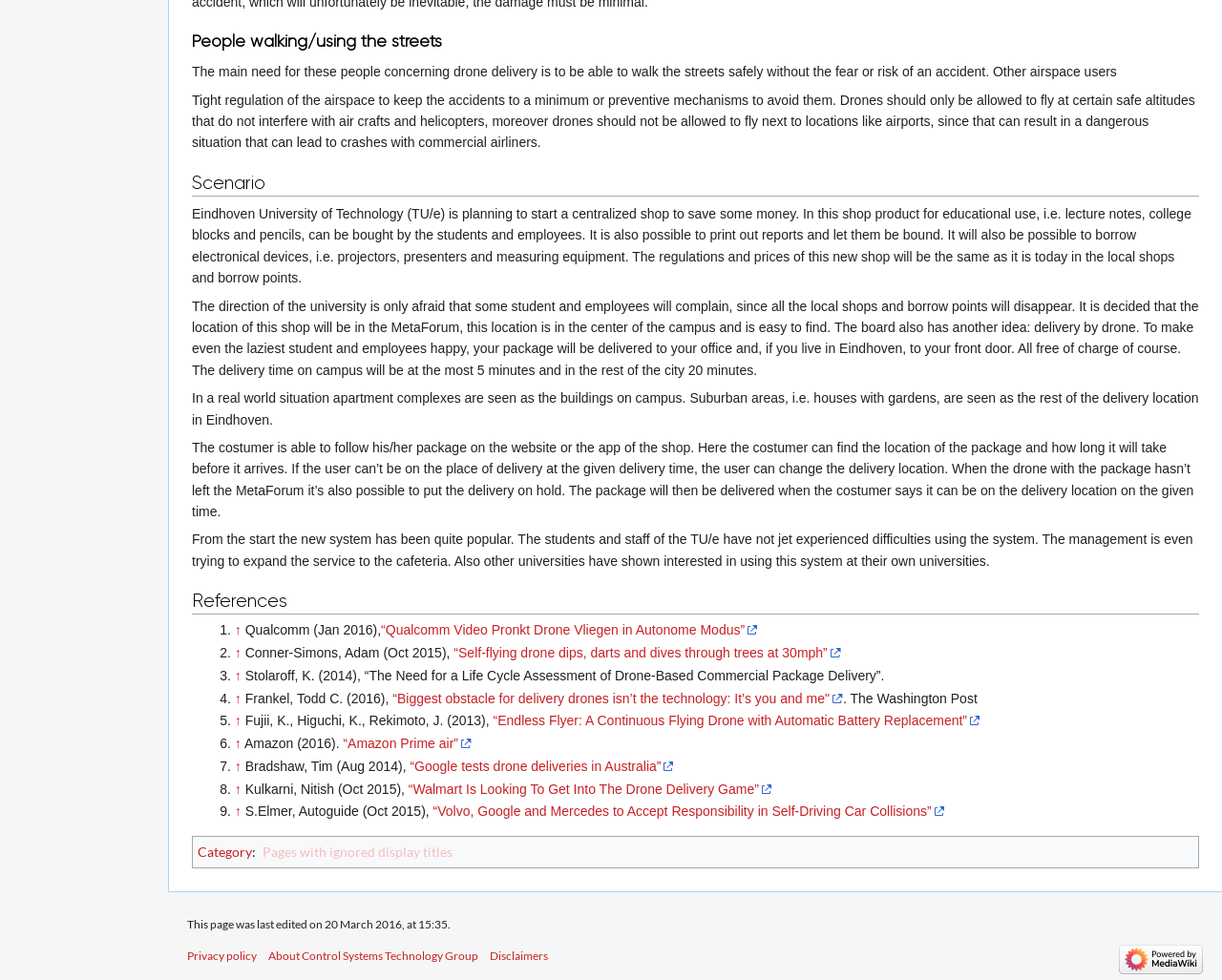Identify the bounding box coordinates necessary to click and complete the given instruction: "Visit the 'About Control Systems Technology Group' page".

[0.22, 0.968, 0.391, 0.982]